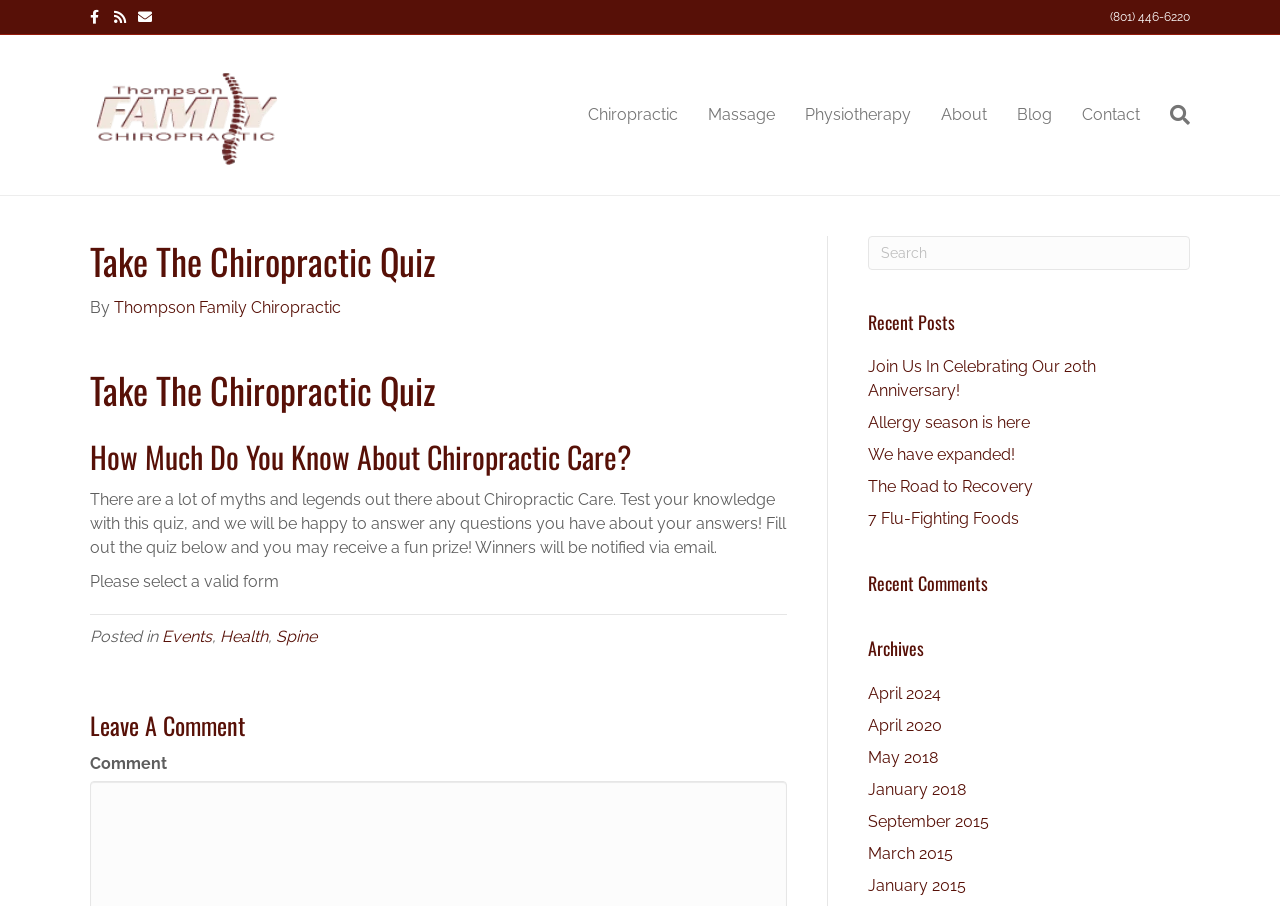Identify the bounding box coordinates for the UI element described as follows: January 2018. Use the format (top-left x, top-left y, bottom-right x, bottom-right y) and ensure all values are floating point numbers between 0 and 1.

[0.678, 0.86, 0.755, 0.881]